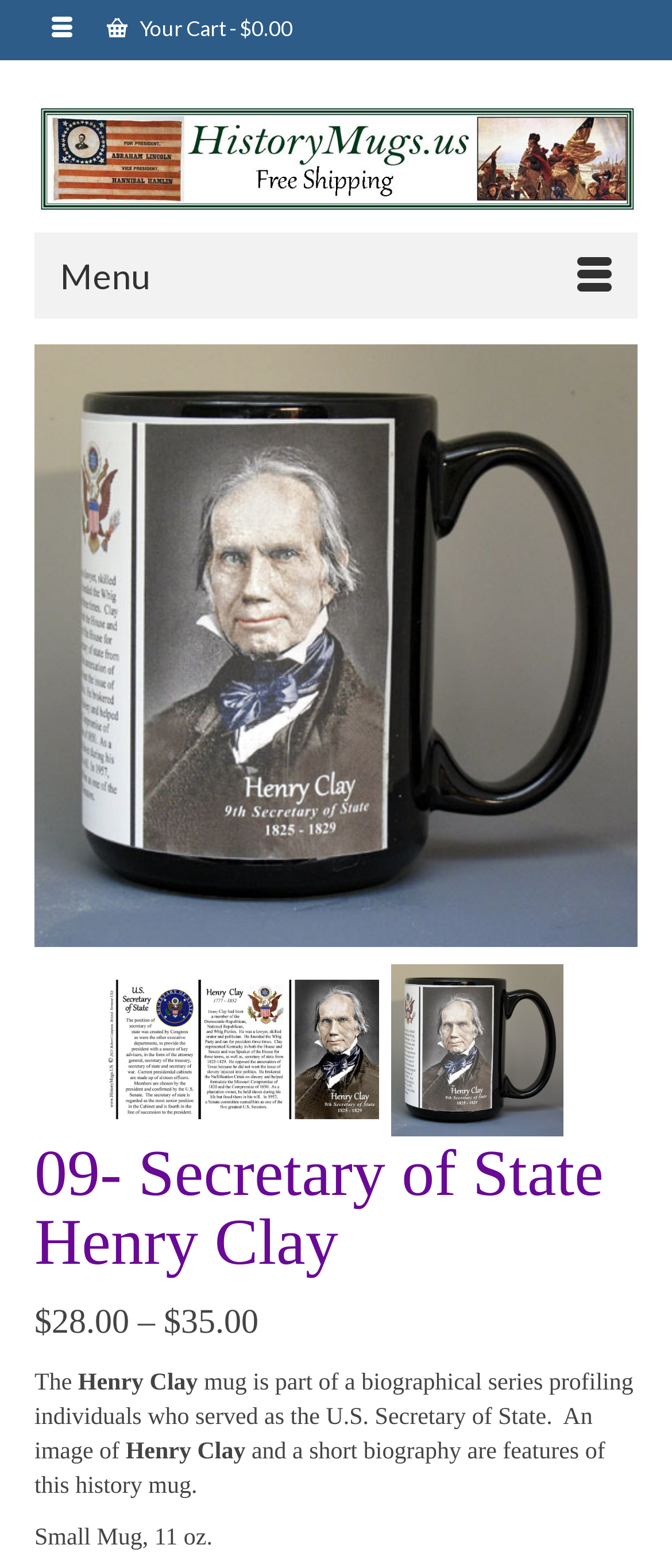Identify the bounding box for the UI element specified in this description: "Your Cart - $0.00". The coordinates must be four float numbers between 0 and 1, formatted as [left, top, right, bottom].

[0.133, 0.0, 0.462, 0.037]